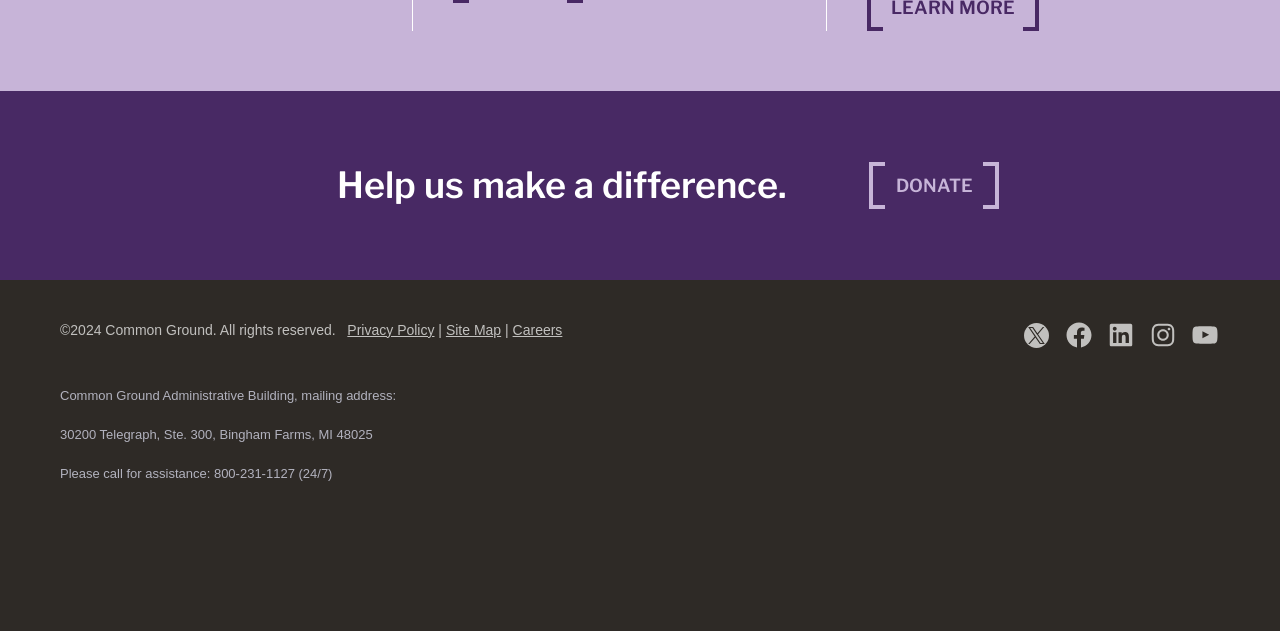Provide your answer in one word or a succinct phrase for the question: 
What is the phone number for assistance?

800-231-1127